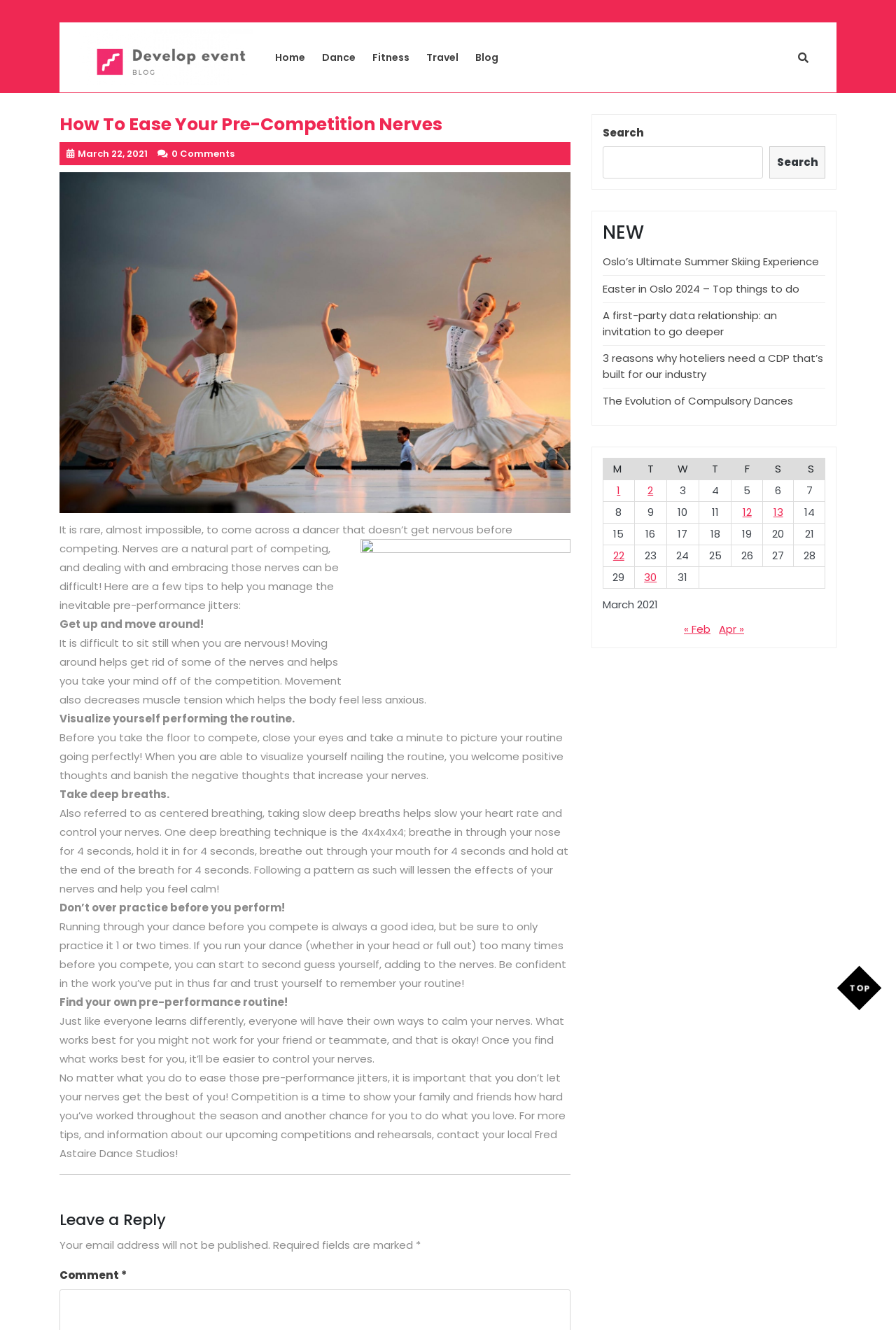Specify the bounding box coordinates of the area that needs to be clicked to achieve the following instruction: "Read the article 'Oslo’s Ultimate Summer Skiing Experience'".

[0.673, 0.191, 0.914, 0.202]